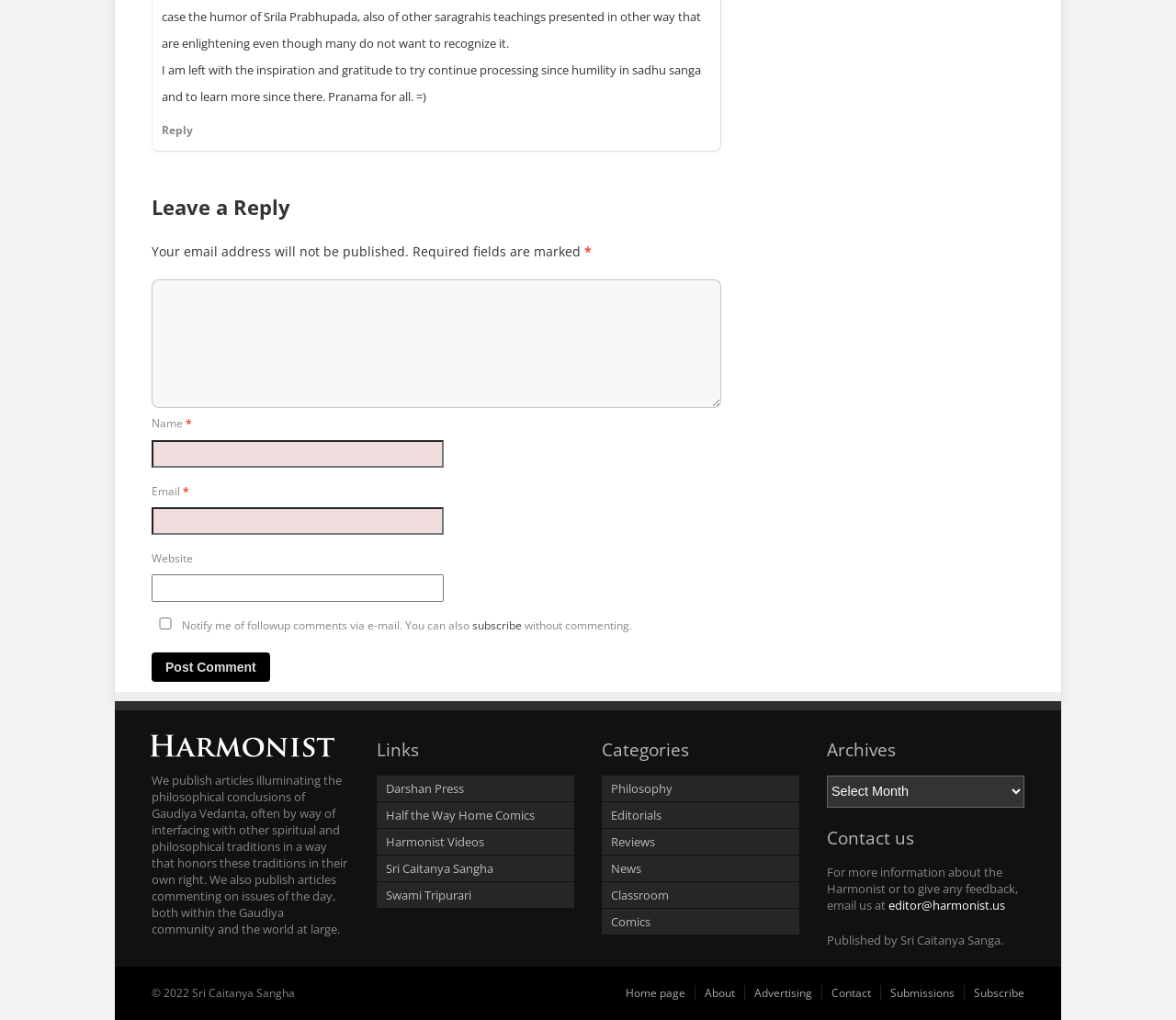Please give a one-word or short phrase response to the following question: 
What is the copyright year of the website?

2022